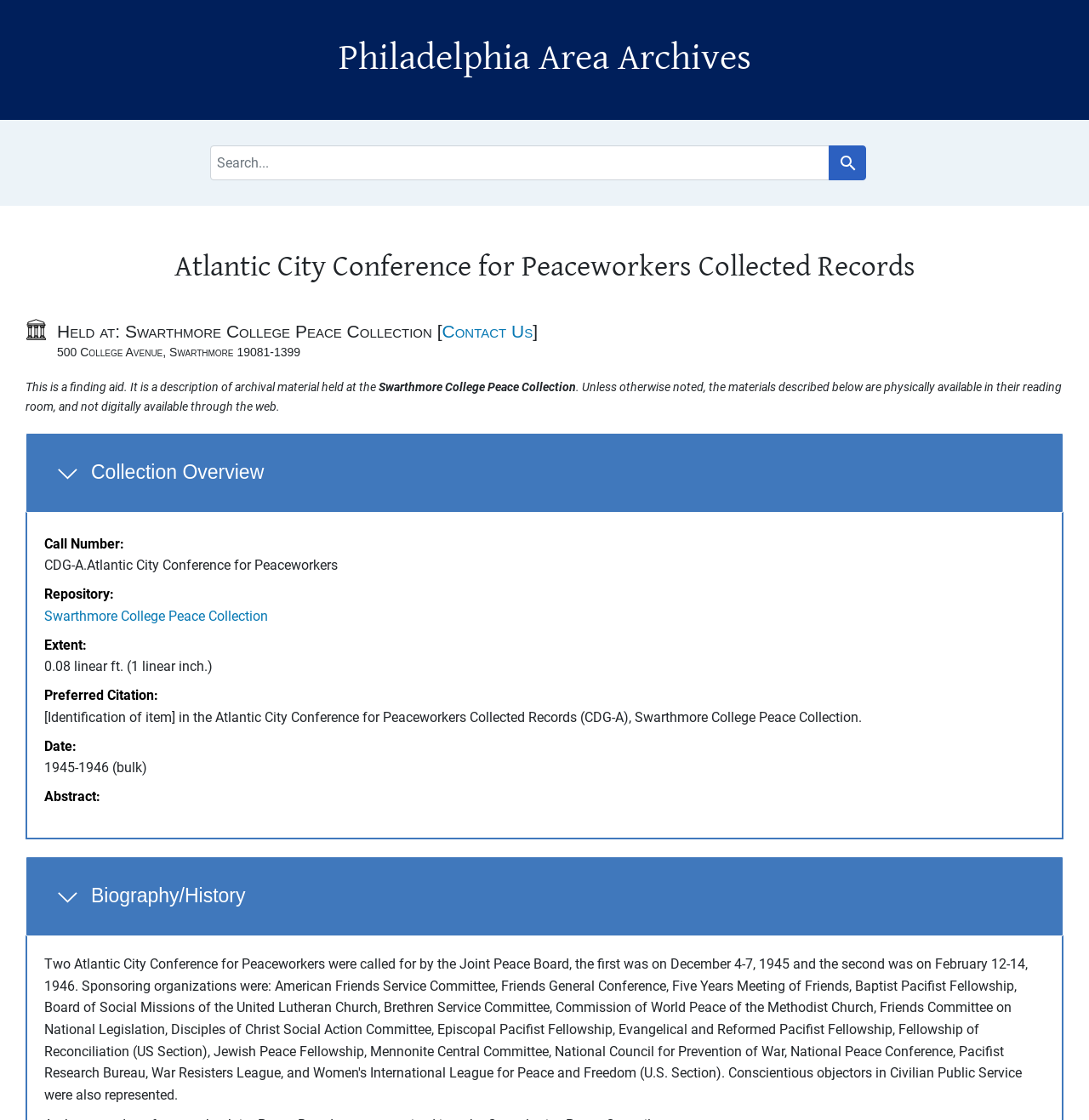Bounding box coordinates are specified in the format (top-left x, top-left y, bottom-right x, bottom-right y). All values are floating point numbers bounded between 0 and 1. Please provide the bounding box coordinate of the region this sentence describes: Skip to search

[0.008, 0.004, 0.06, 0.011]